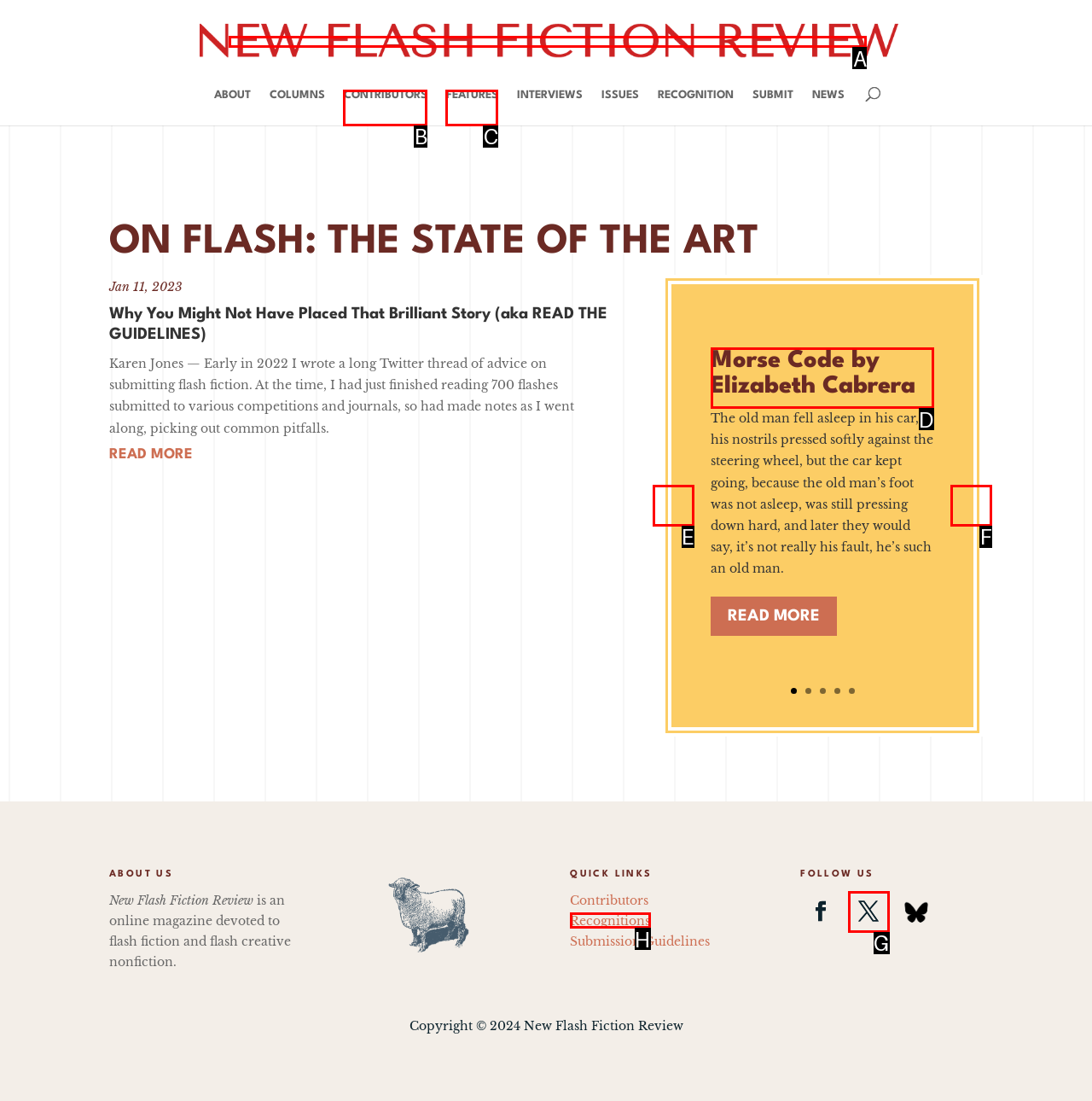Identify the correct UI element to click on to achieve the following task: View the story Morse Code by Elizabeth Cabrera Respond with the corresponding letter from the given choices.

D